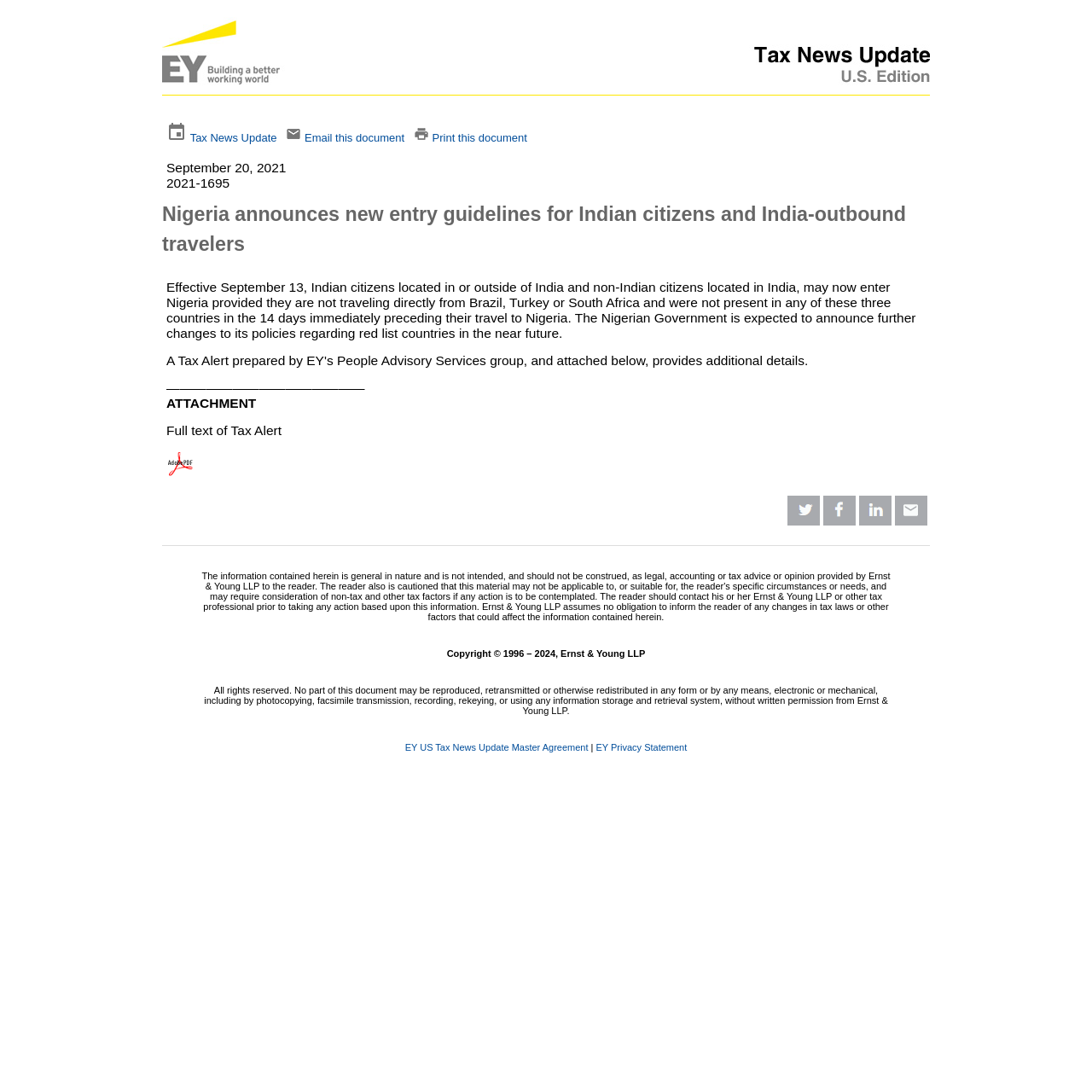Please mark the bounding box coordinates of the area that should be clicked to carry out the instruction: "Read the EY US Tax News Update Master Agreement".

[0.371, 0.68, 0.539, 0.689]